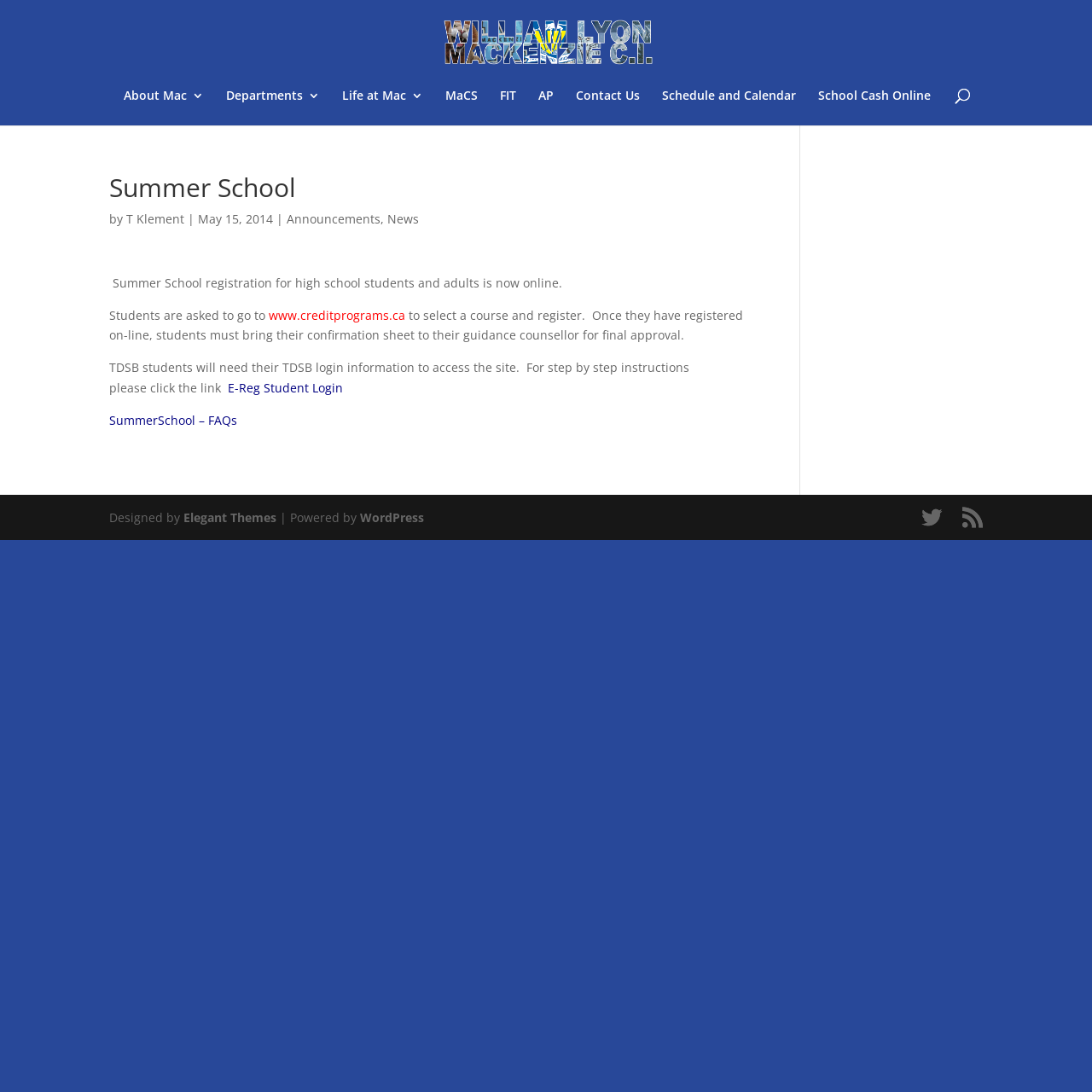Find the bounding box of the UI element described as follows: "European Sites dating online".

None